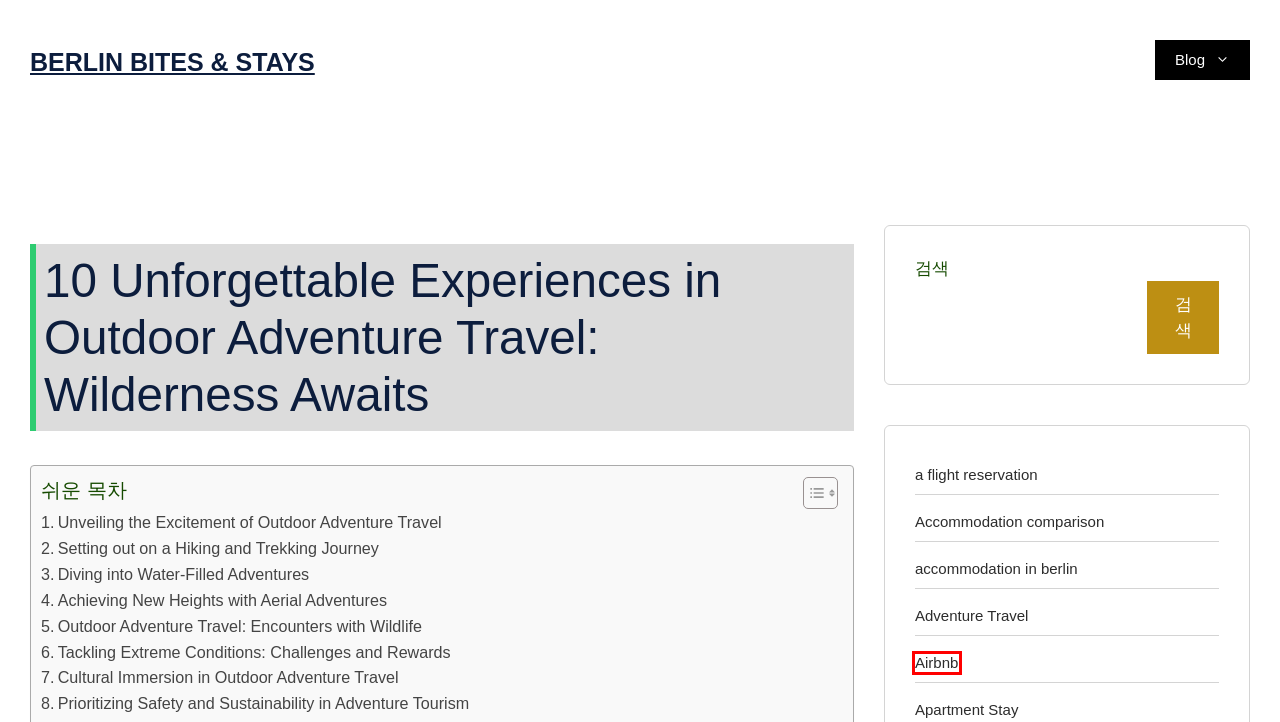You are presented with a screenshot of a webpage that includes a red bounding box around an element. Determine which webpage description best matches the page that results from clicking the element within the red bounding box. Here are the candidates:
A. Blog - Berlin Bites & Stays
B. Adventure Travel - Berlin Bites & Stays
C. accommodation in berlin - Berlin Bites & Stays
D. Airbnb - Berlin Bites & Stays
E. Apartment Stay - Berlin Bites & Stays
F. Berlin Bites & Stays - Welcome to Berlin Bites & Stays
G. Accommodation comparison - Berlin Bites & Stays
H. Hilton Hotel - Berlin Bites & Stays

D